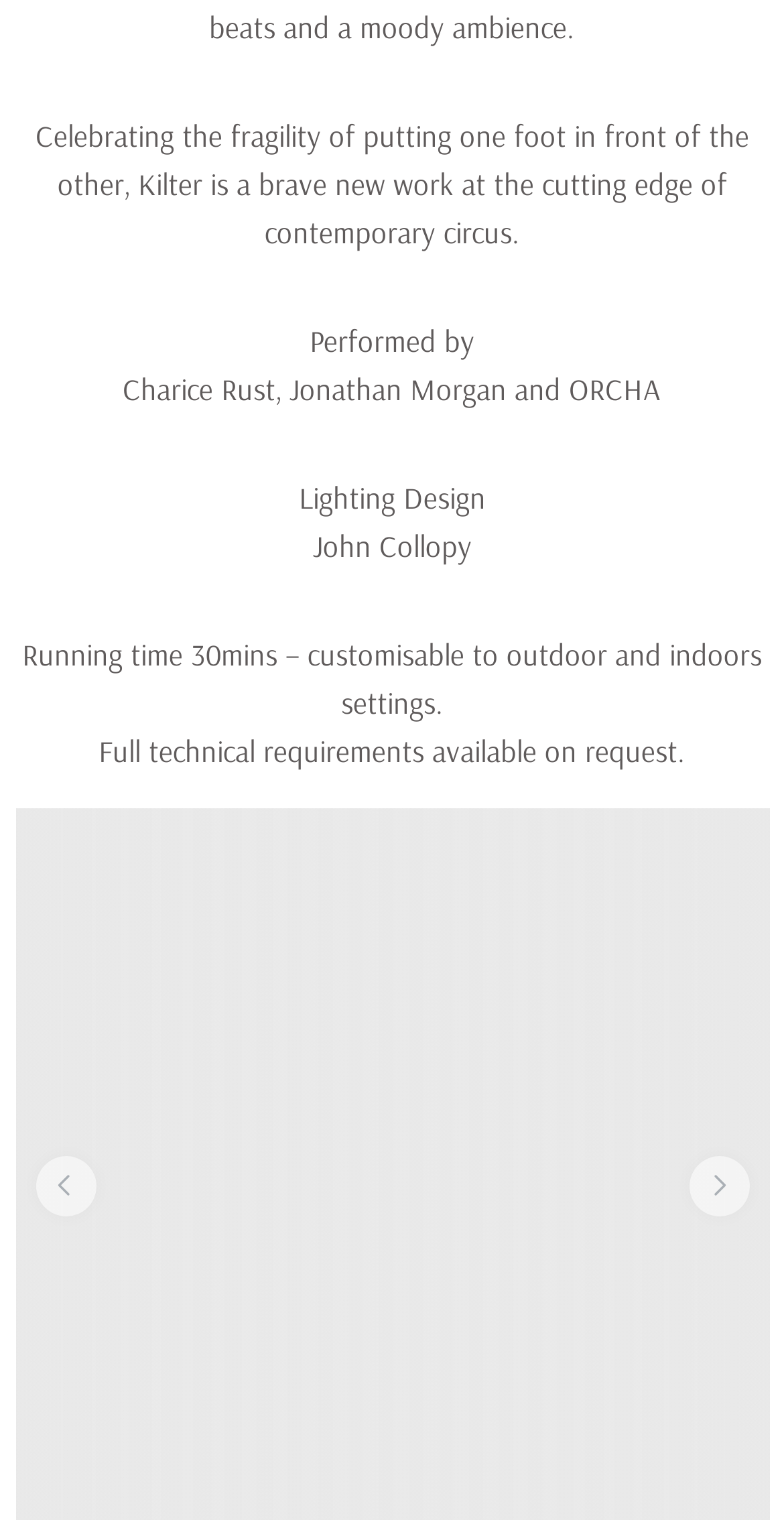How many performers are mentioned?
Your answer should be a single word or phrase derived from the screenshot.

3